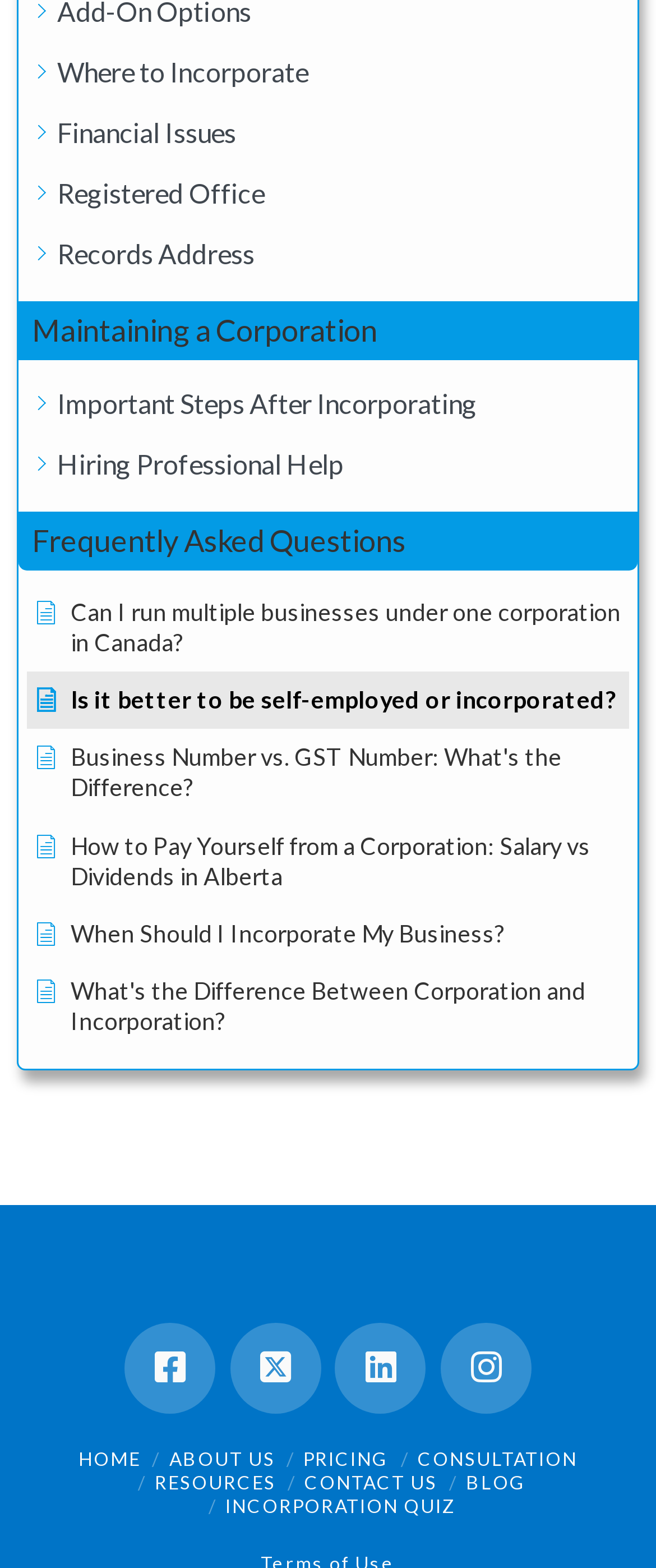Please find the bounding box coordinates of the section that needs to be clicked to achieve this instruction: "Check 'Frequently Asked Questions'".

[0.049, 0.335, 0.619, 0.354]